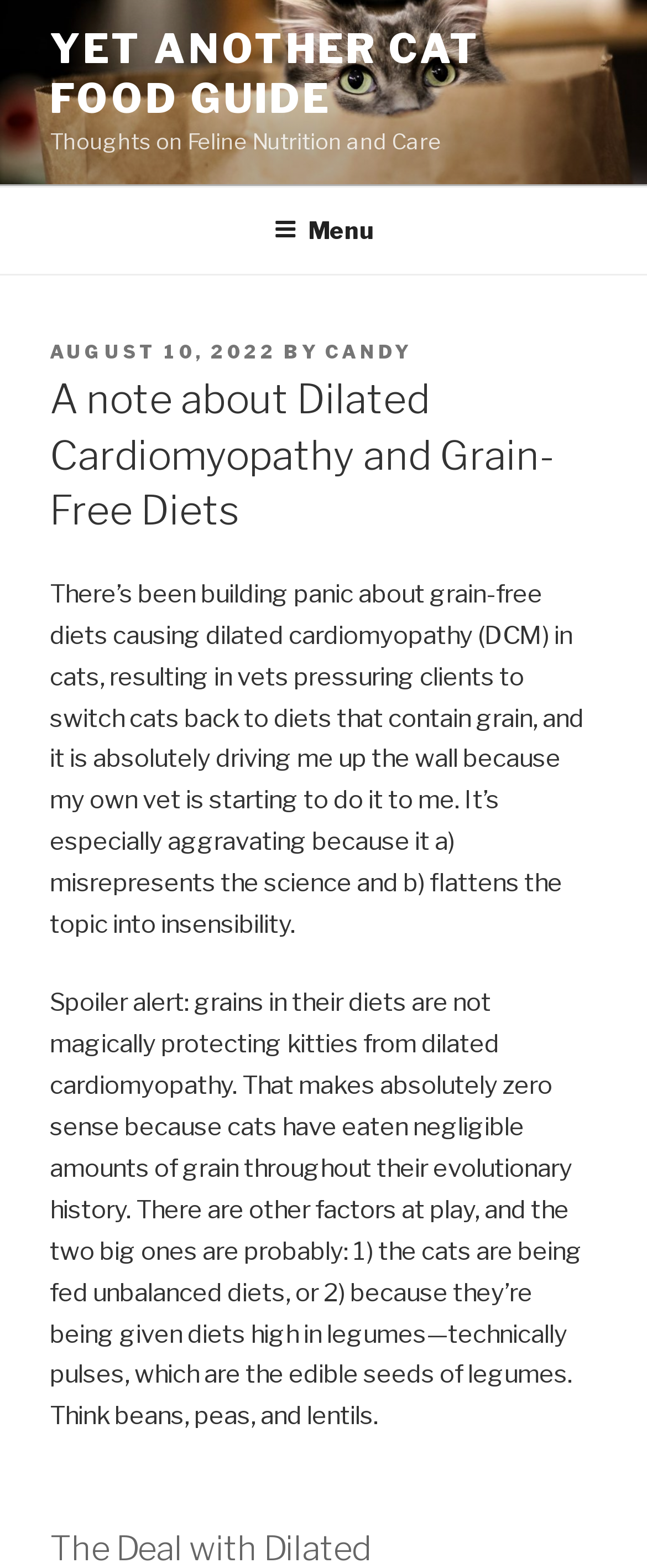Please determine the main heading text of this webpage.

A note about Dilated Cardiomyopathy and Grain-Free Diets